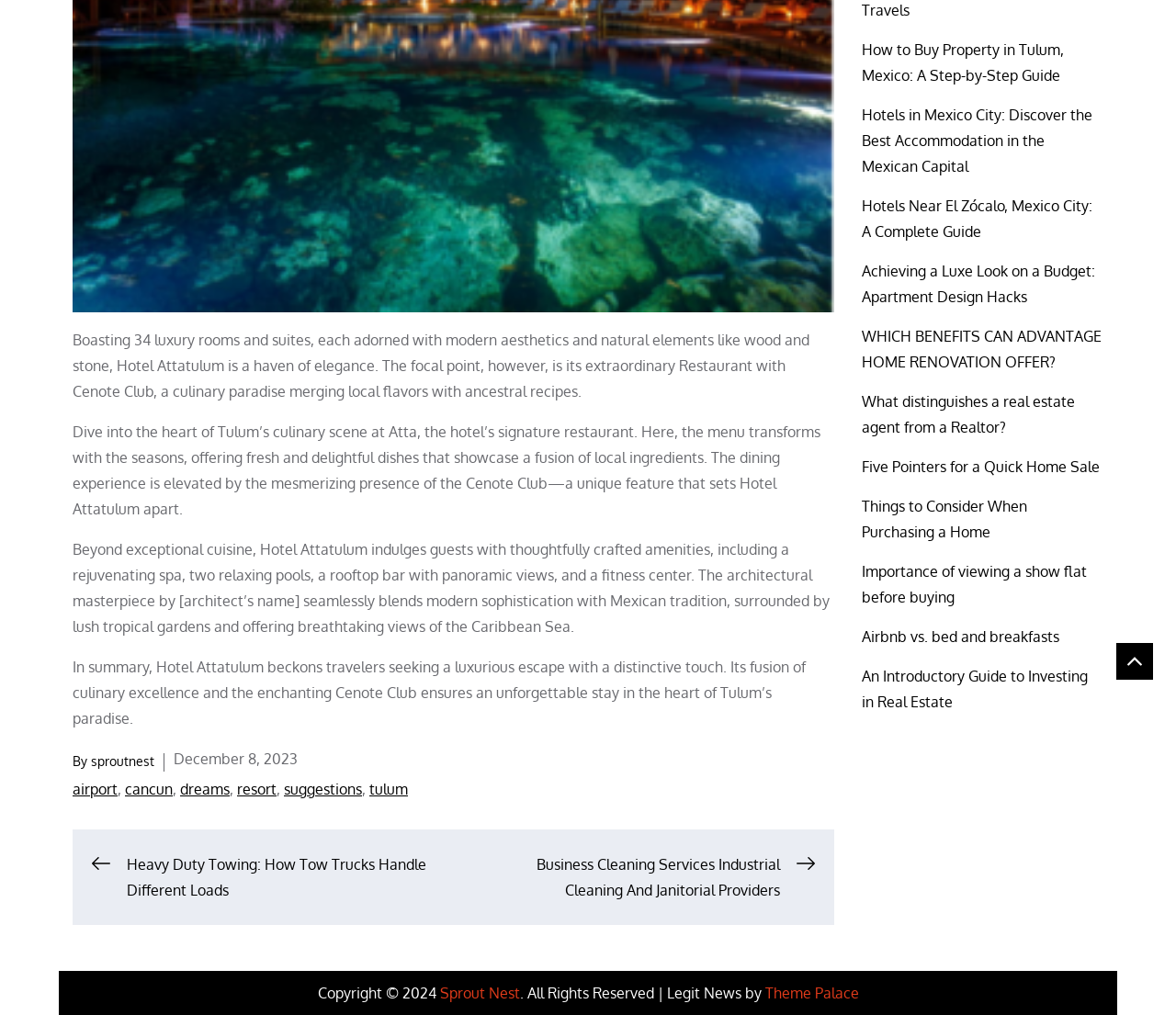Please determine the bounding box coordinates for the element with the description: "dreams".

[0.153, 0.769, 0.195, 0.787]